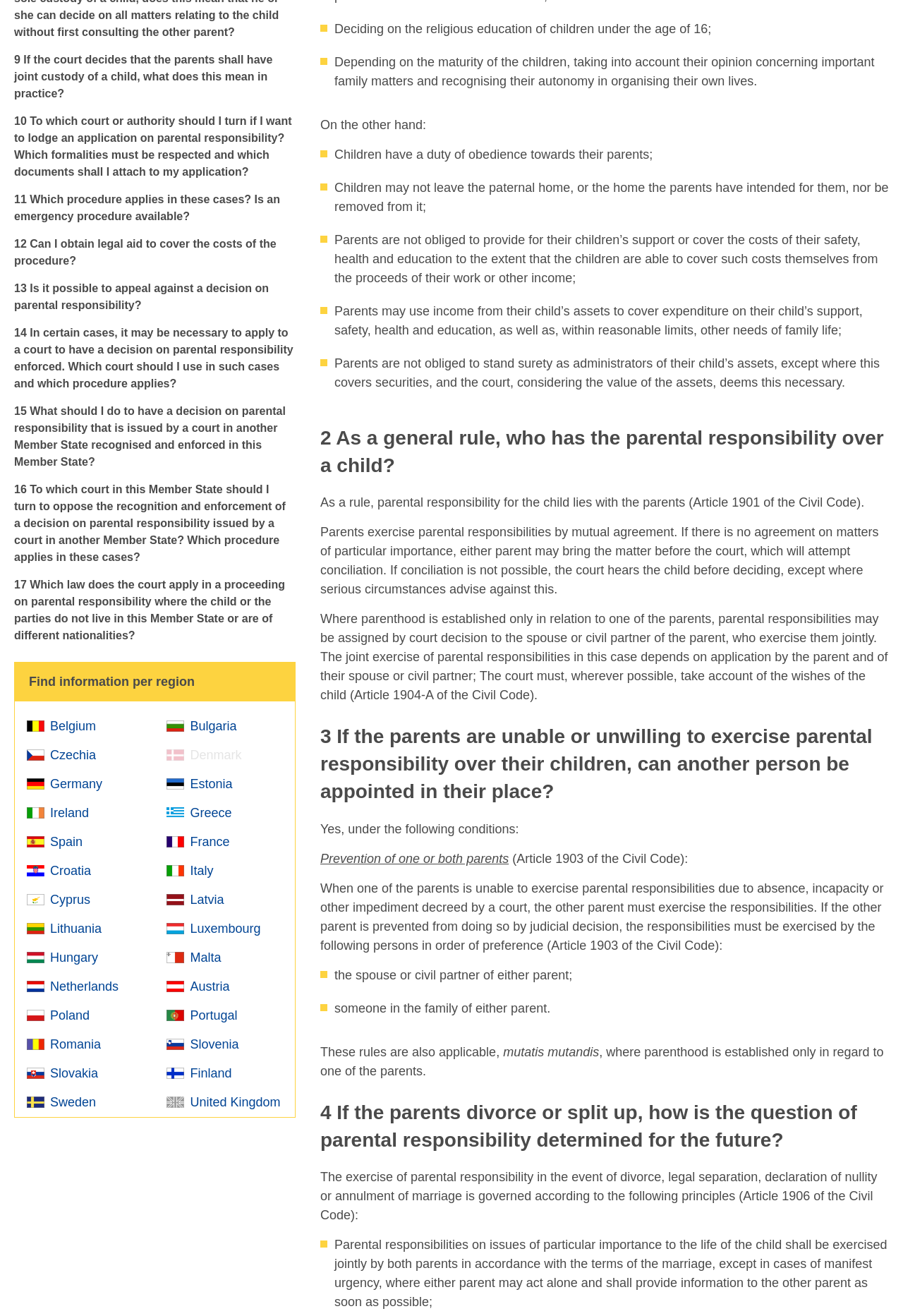What is the main topic of this webpage?
Using the details from the image, give an elaborate explanation to answer the question.

Based on the content of the webpage, it appears to be discussing parental responsibility, including who has it, how it is exercised, and how it is determined in cases of divorce or separation.